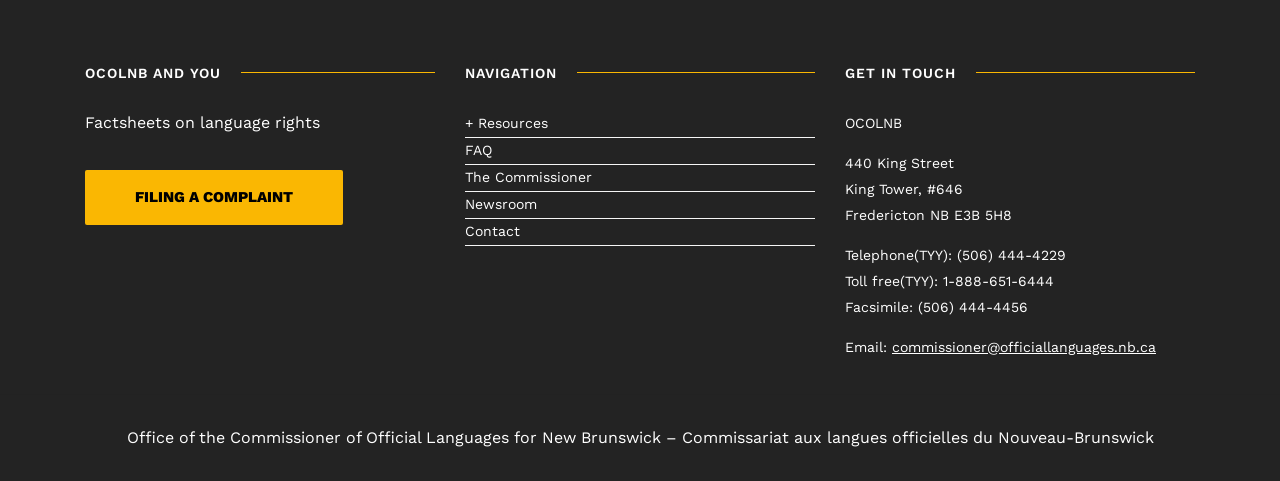Specify the bounding box coordinates of the area to click in order to follow the given instruction: "Click on 'commissioner@officiallanguages.nb.ca'."

[0.697, 0.705, 0.903, 0.738]